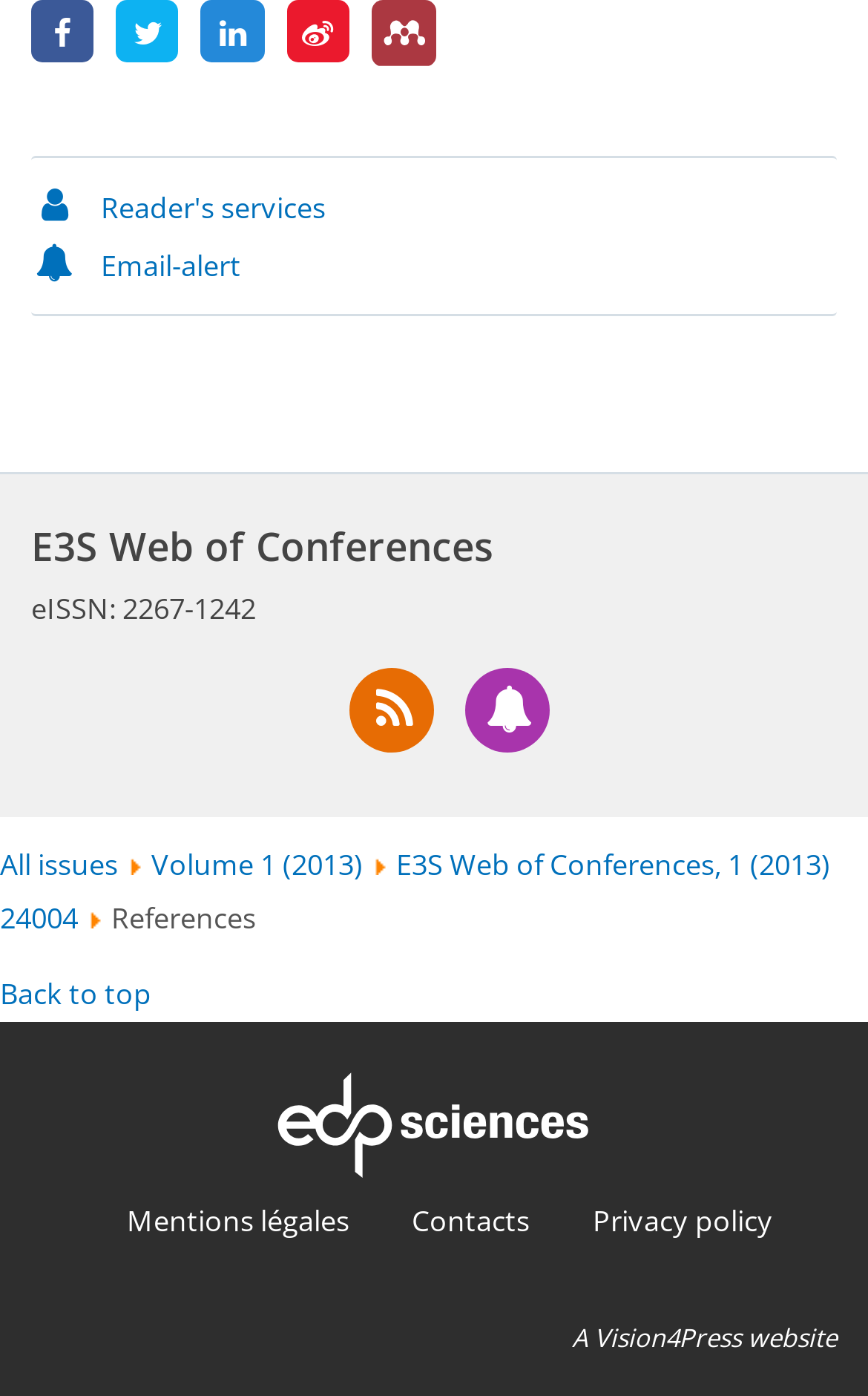Locate the bounding box coordinates of the UI element described by: "title="Access our RSS feeds"". Provide the coordinates as four float numbers between 0 and 1, formatted as [left, top, right, bottom].

[0.403, 0.478, 0.5, 0.539]